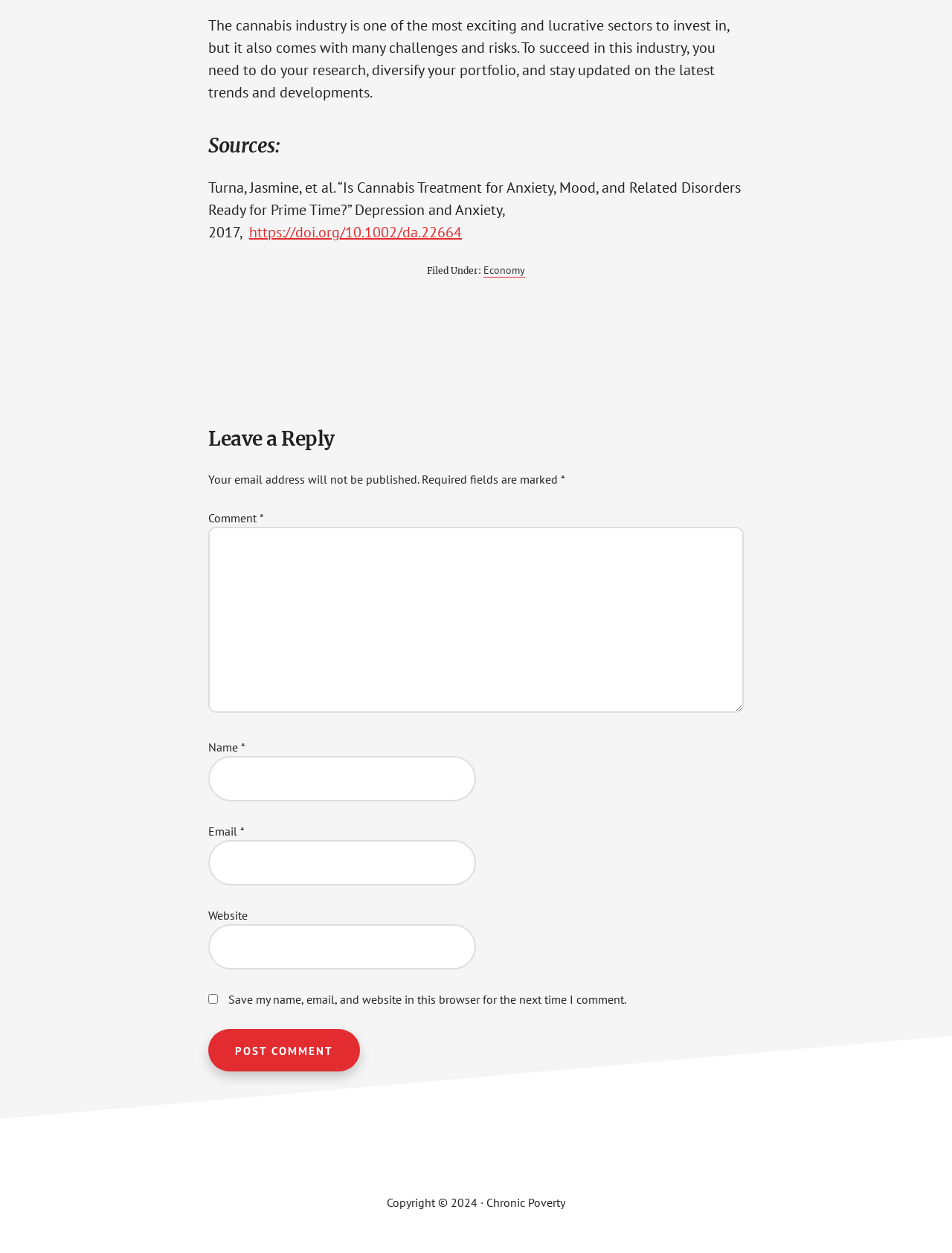Give the bounding box coordinates for this UI element: "parent_node: Email * aria-describedby="email-notes" name="email"". The coordinates should be four float numbers between 0 and 1, arranged as [left, top, right, bottom].

[0.219, 0.671, 0.5, 0.707]